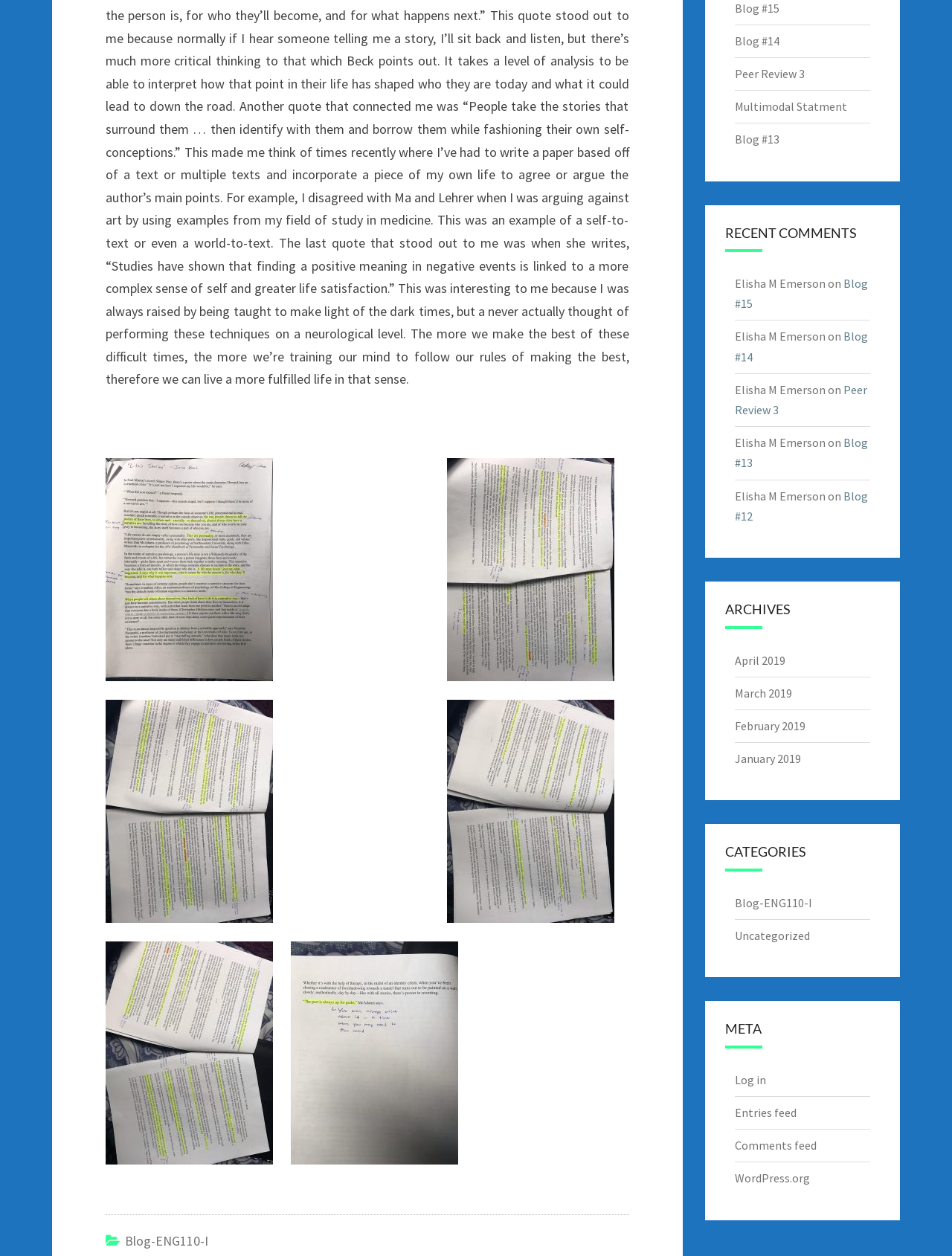Mark the bounding box of the element that matches the following description: "Peer Review 3".

[0.771, 0.304, 0.911, 0.332]